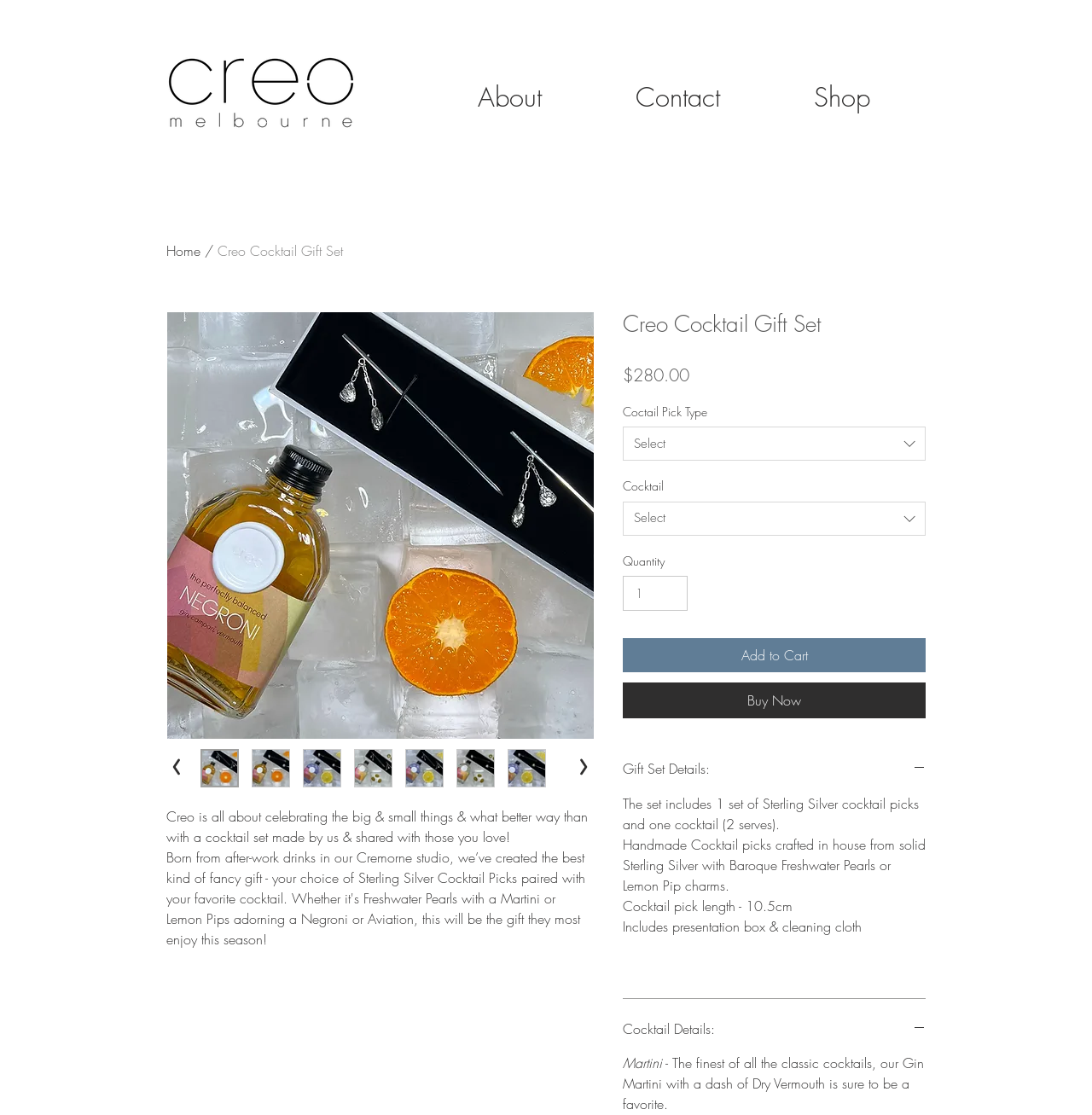What is the length of the cocktail pick?
Make sure to answer the question with a detailed and comprehensive explanation.

The length of the cocktail pick can be found in the 'Gift Set Details' section of the webpage, where it is specified as 10.5cm.